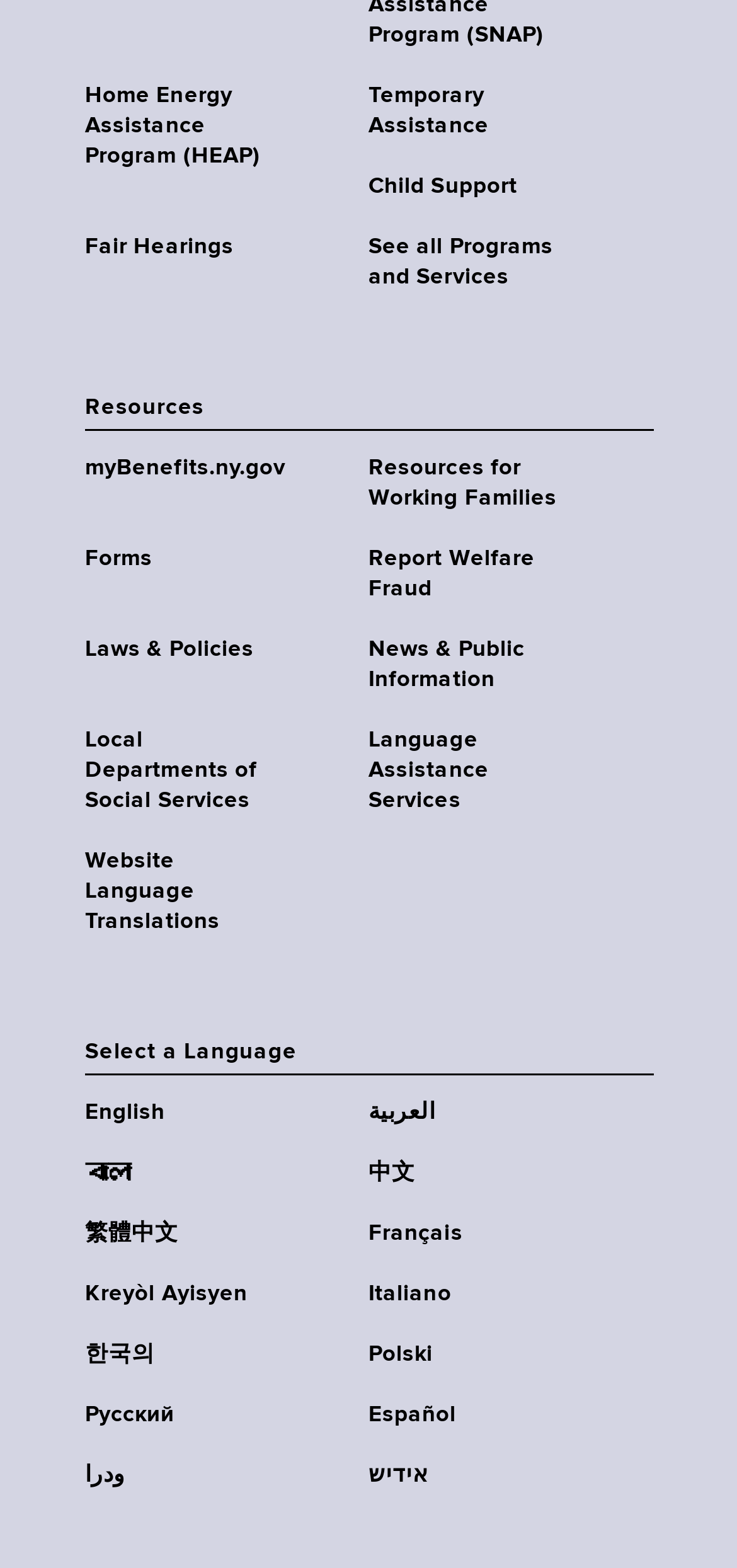What is the last language option?
Refer to the image and provide a one-word or short phrase answer.

אידיש